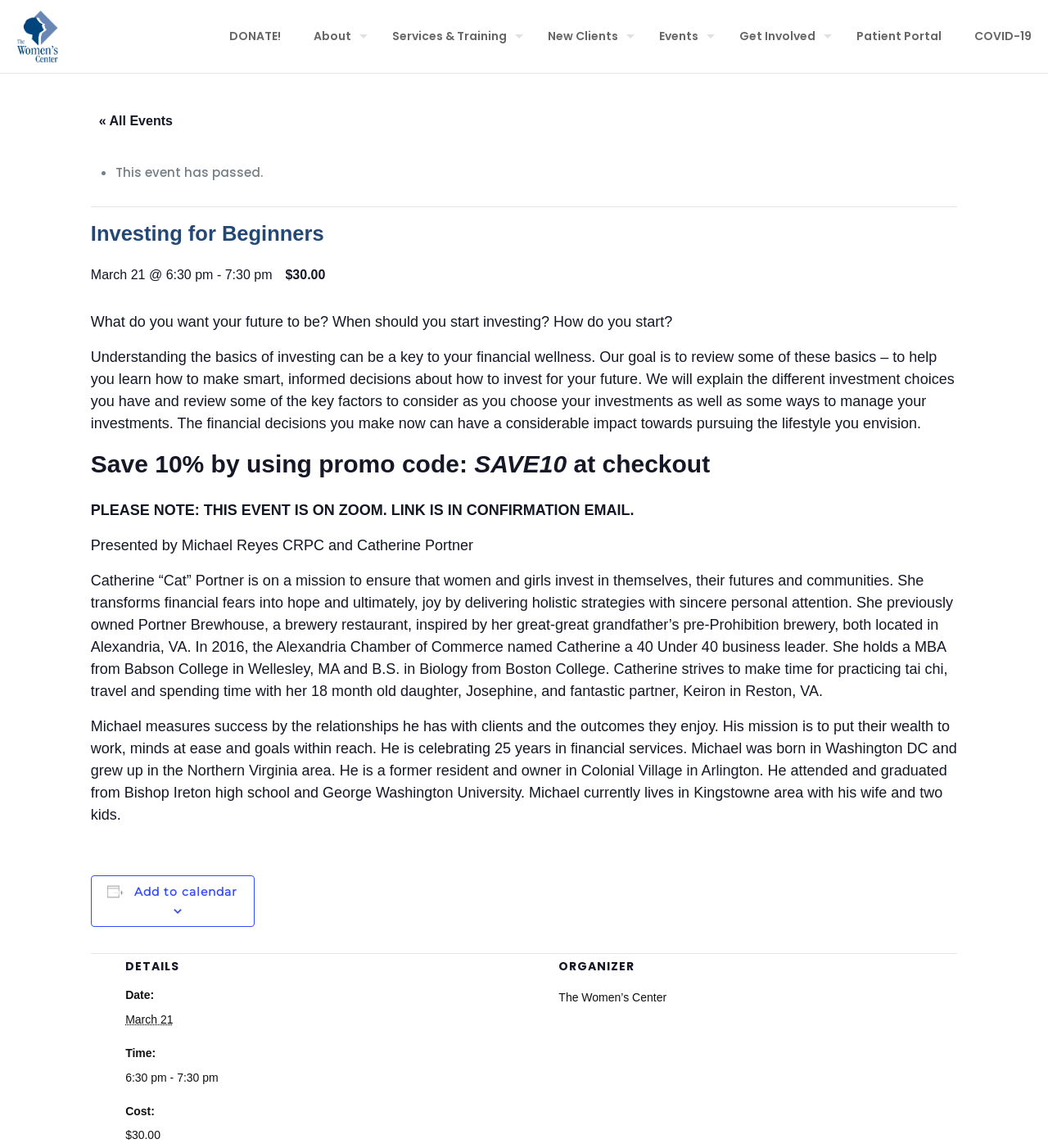What is the date of the event?
Please use the image to provide a one-word or short phrase answer.

March 21, 2024